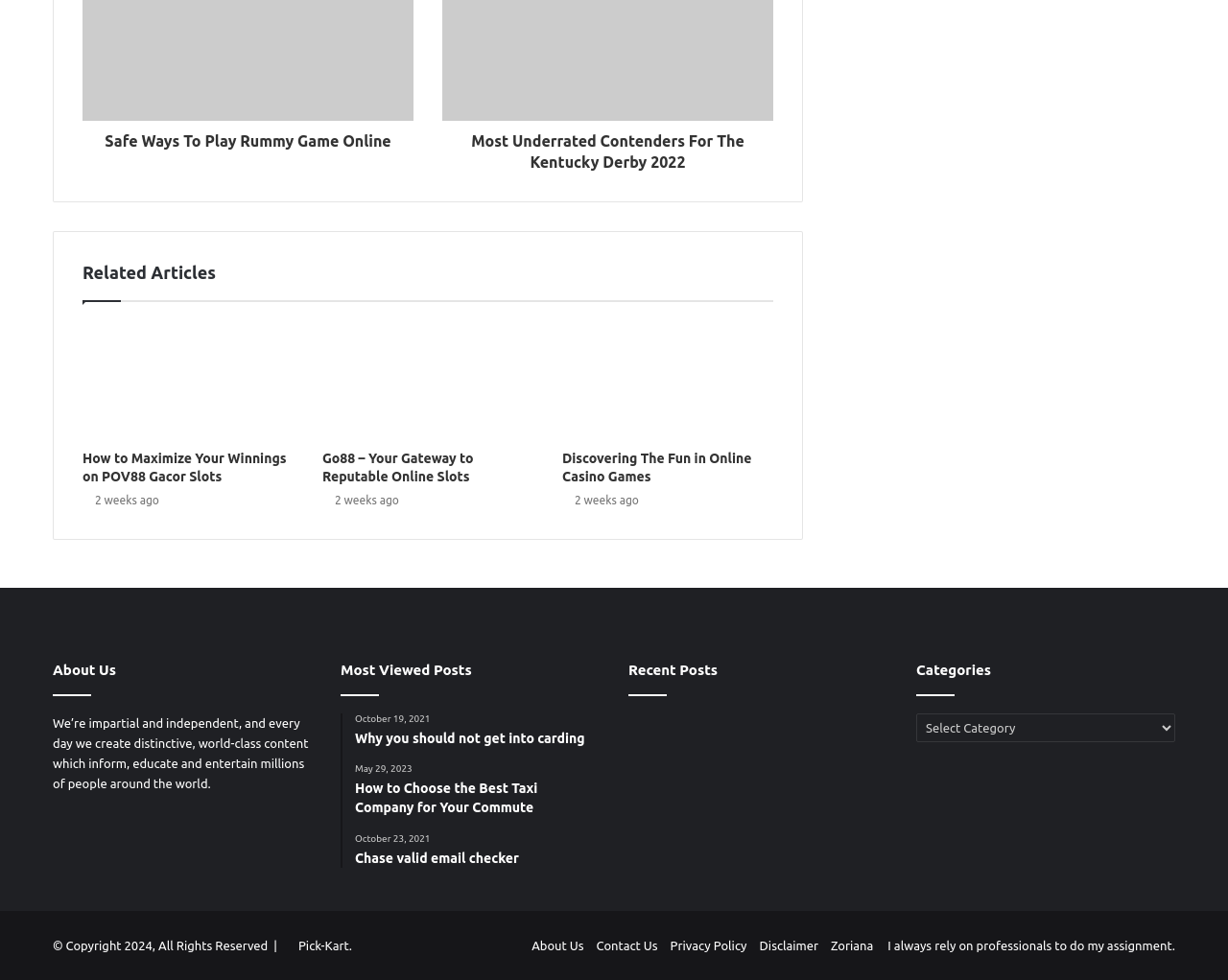How many social media links are present at the bottom of the webpage?
Using the visual information, reply with a single word or short phrase.

4